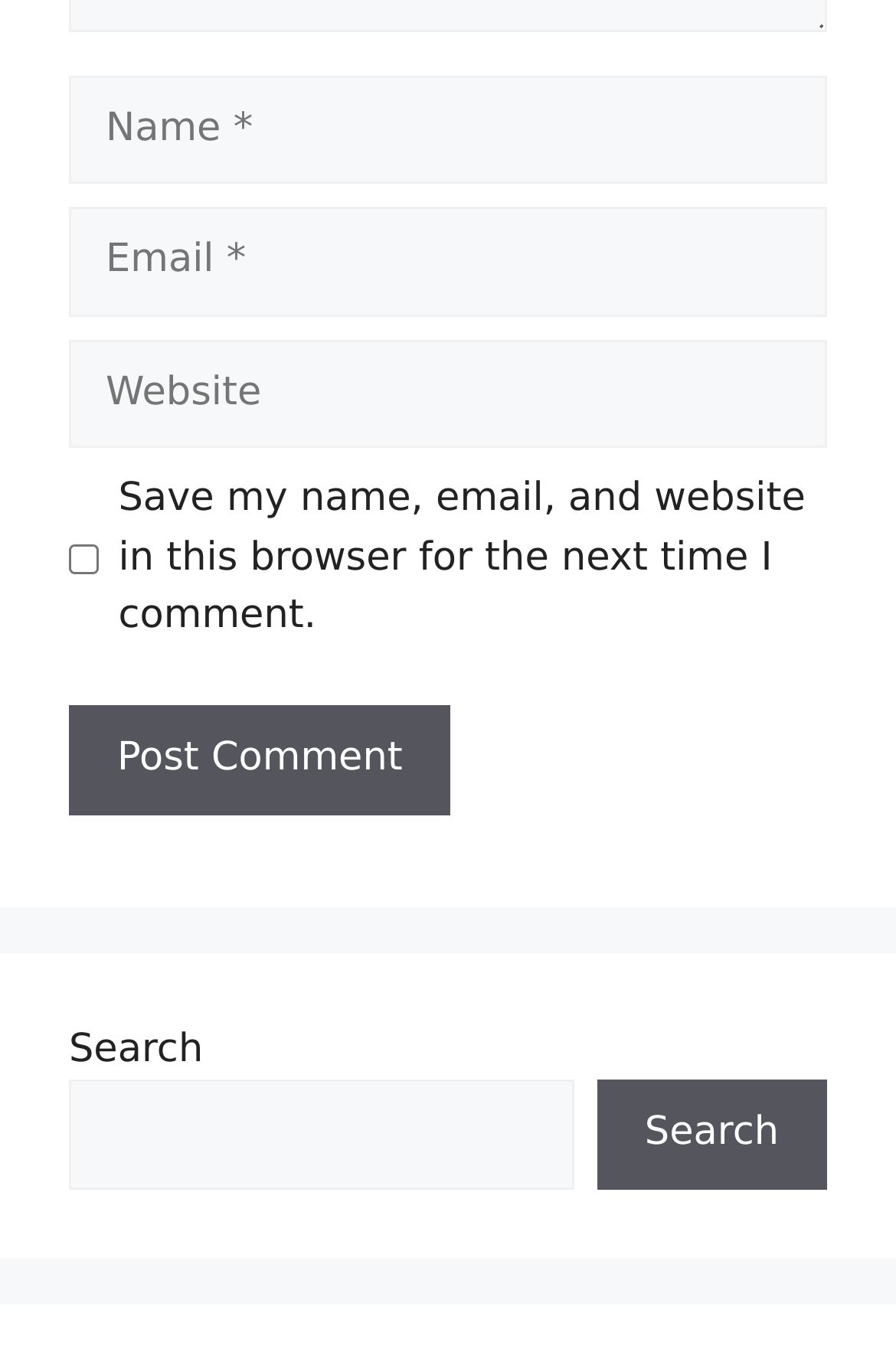What is the required information to submit a comment?
Answer the question in a detailed and comprehensive manner.

The 'Name' and 'Email' textboxes are marked as required, indicating that the user must input their name and email to submit a comment. The 'Website' textbox is optional, but the user must provide their name and email to proceed.